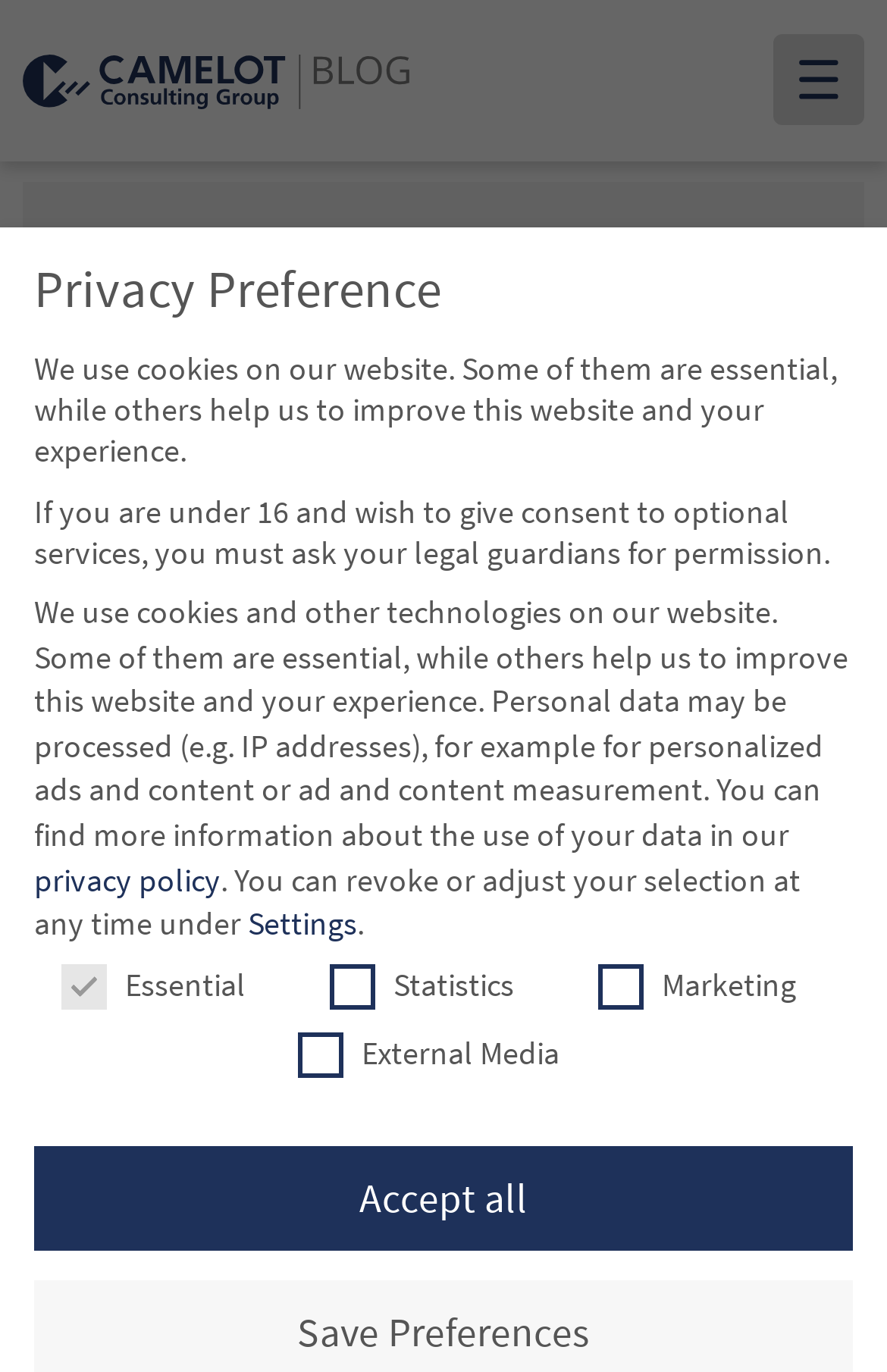Find the bounding box coordinates for the element that must be clicked to complete the instruction: "Click the 'Main Menu' button". The coordinates should be four float numbers between 0 and 1, indicated as [left, top, right, bottom].

[0.872, 0.025, 0.974, 0.091]